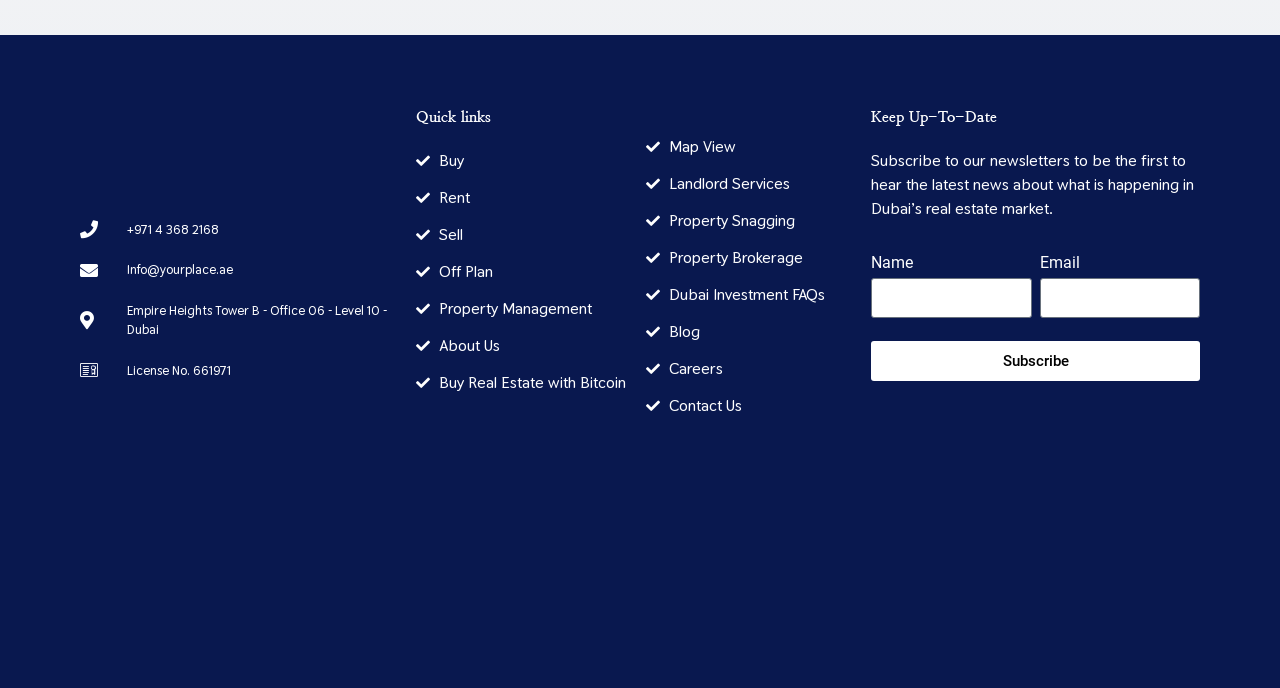What is the address of the office mentioned on the webpage?
Give a thorough and detailed response to the question.

The address is displayed as a static text element with the OCR text 'Empire Heights Tower B - Office 06 - Level 10 - Dubai' and bounding box coordinates [0.099, 0.438, 0.302, 0.491].